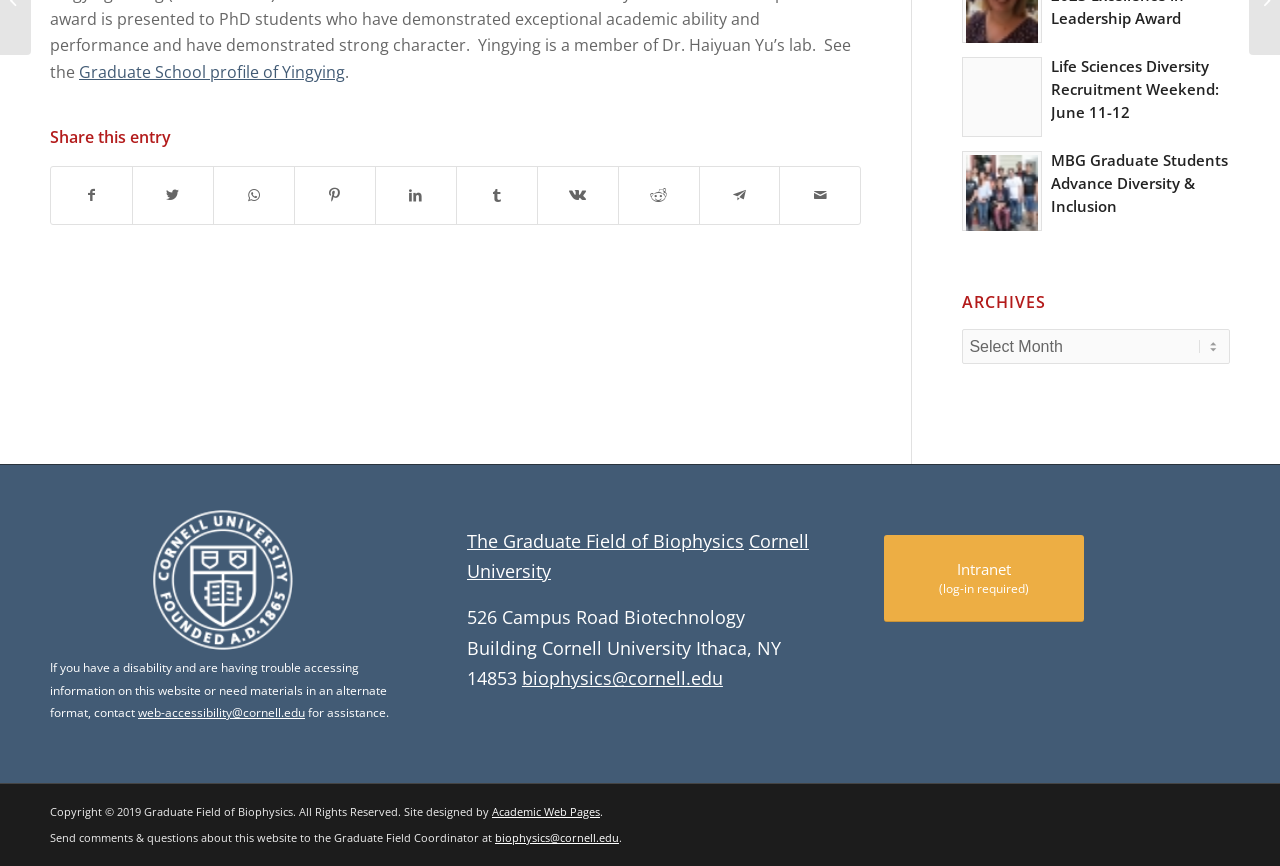Given the description of the UI element: "Intranet(log-in required)", predict the bounding box coordinates in the form of [left, top, right, bottom], with each value being a float between 0 and 1.

[0.691, 0.618, 0.847, 0.719]